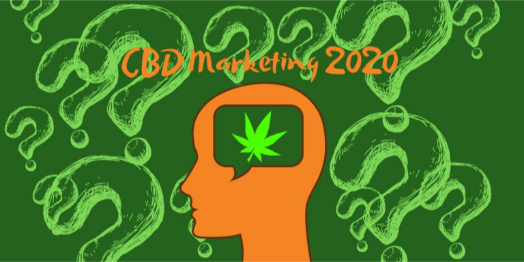What year is focused on in the title?
Using the information from the image, answer the question thoroughly.

The title 'CBD Marketing 2020' prominently displayed in bold, orange font, clearly indicates that the year 2020 is the focus of the title.